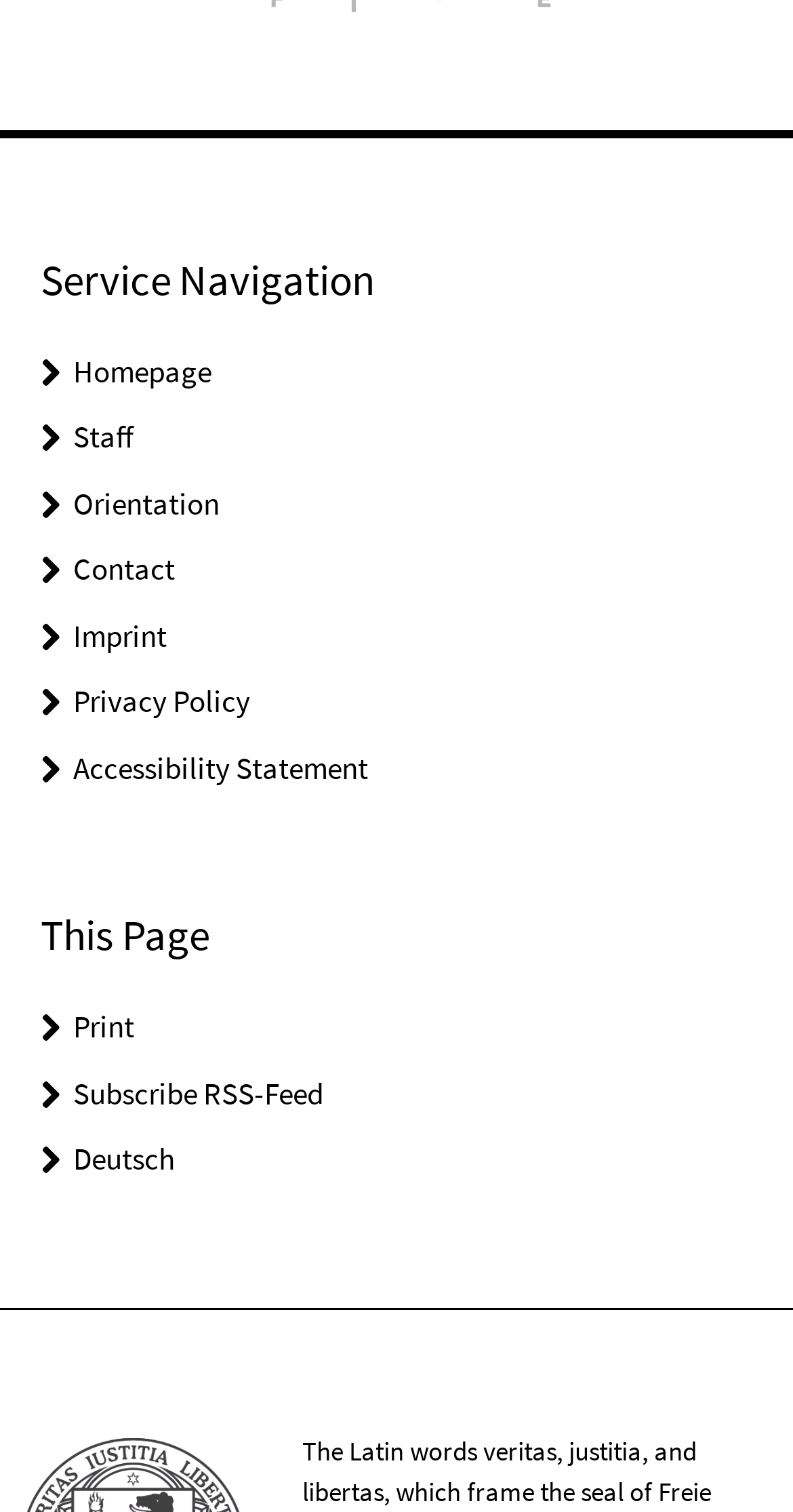Please respond in a single word or phrase: 
What is the language option available on the webpage?

Deutsch